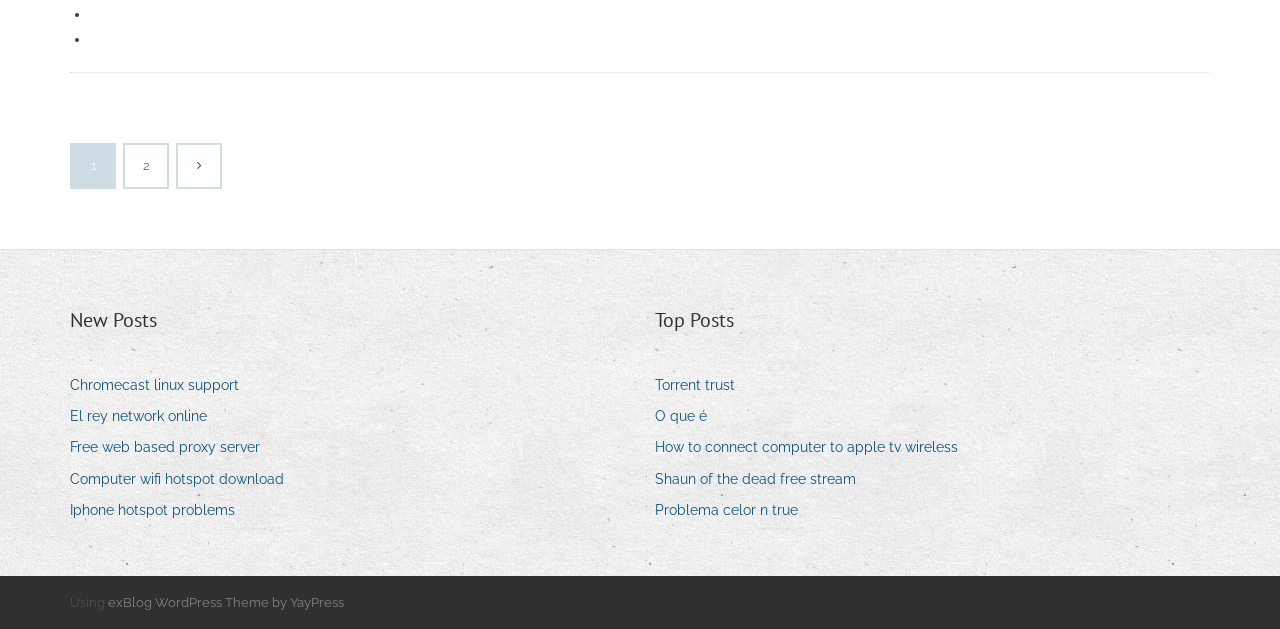Please provide a brief answer to the question using only one word or phrase: 
What is the category of posts on the left?

New Posts